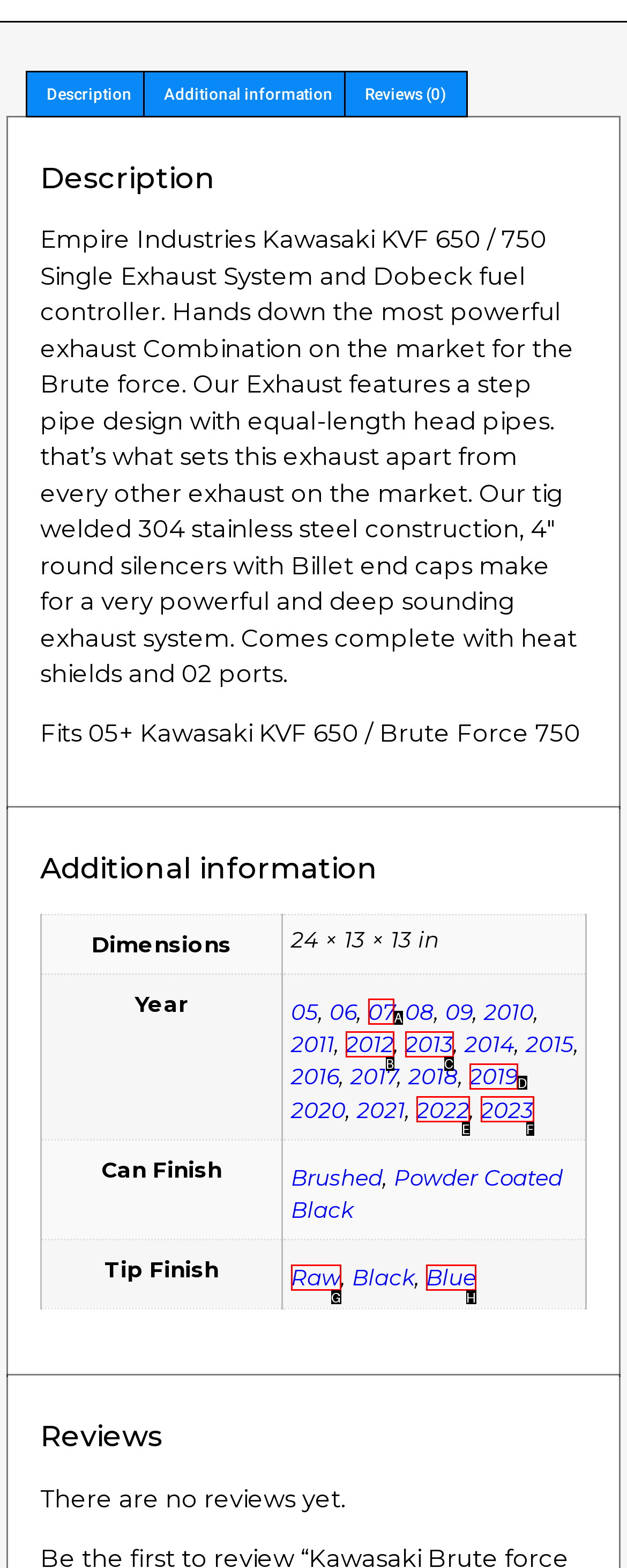Determine which HTML element fits the description: 2013. Answer with the letter corresponding to the correct choice.

C